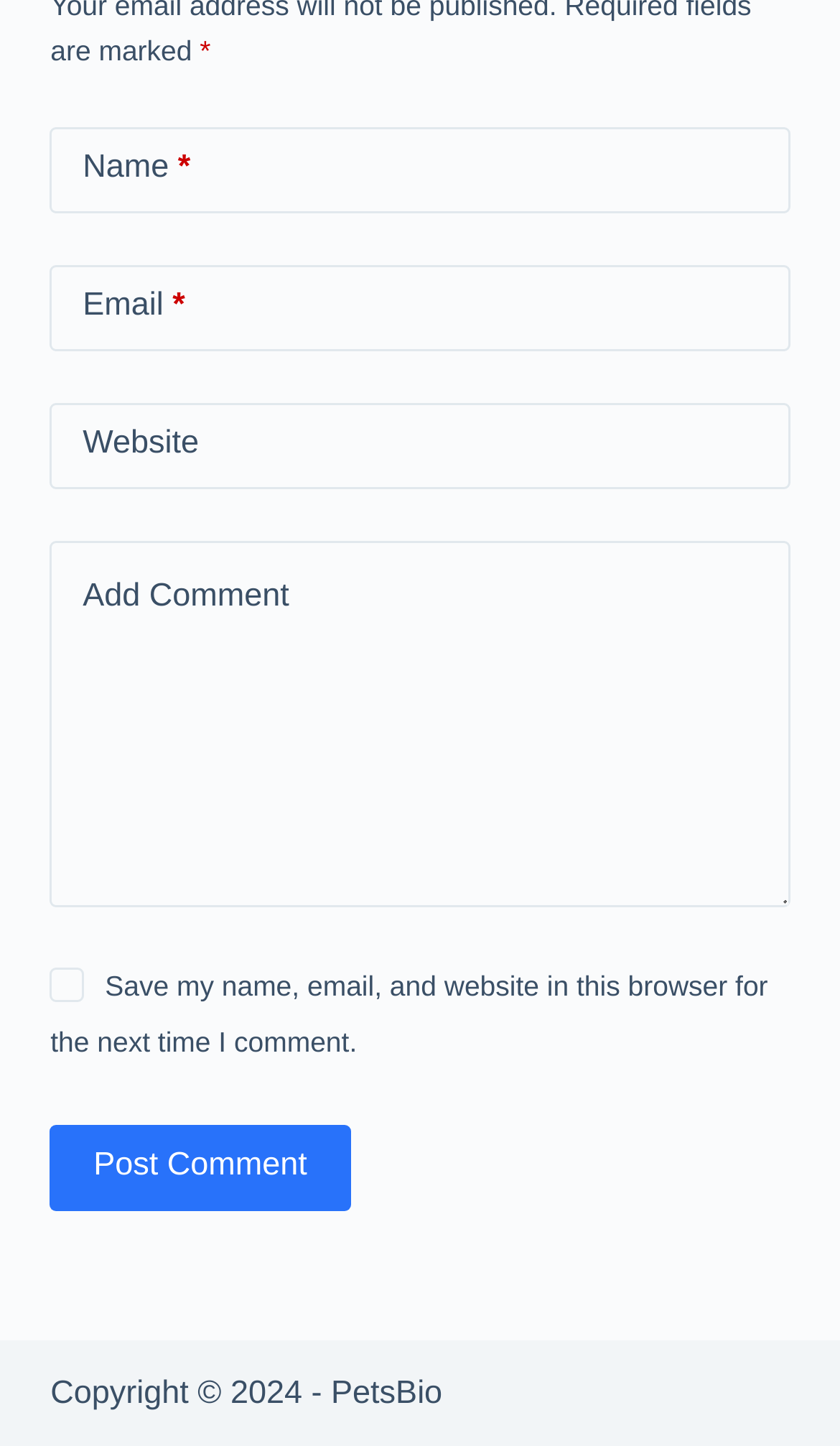What is the purpose of the 'Post Comment' button?
Craft a detailed and extensive response to the question.

The 'Post Comment' button is likely used to submit a comment after filling in the required fields, as it is placed below the text boxes and checkbox.